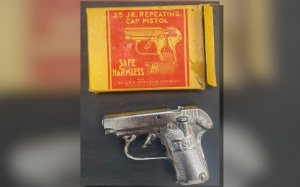Is the toy cap pistol safe for children?
Refer to the image and give a detailed answer to the question.

The safety of the toy cap pistol is explicitly stated on the packaging, which is marked as 'SAFE HARMLESS', indicating that it is designed to be non-lethal and safe for children to use.